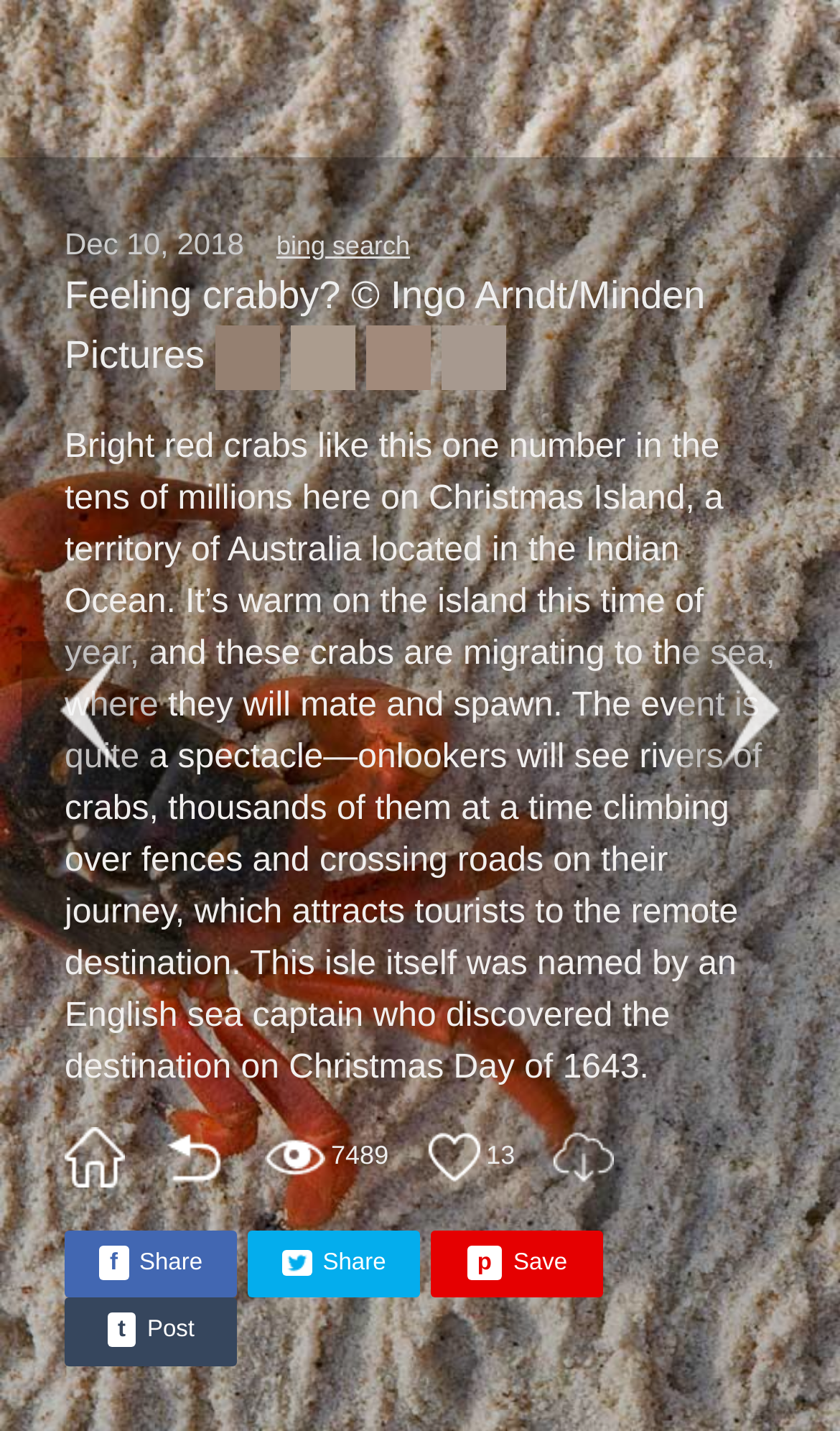Determine the bounding box coordinates of the region I should click to achieve the following instruction: "Share". Ensure the bounding box coordinates are four float numbers between 0 and 1, i.e., [left, top, right, bottom].

[0.166, 0.873, 0.241, 0.891]